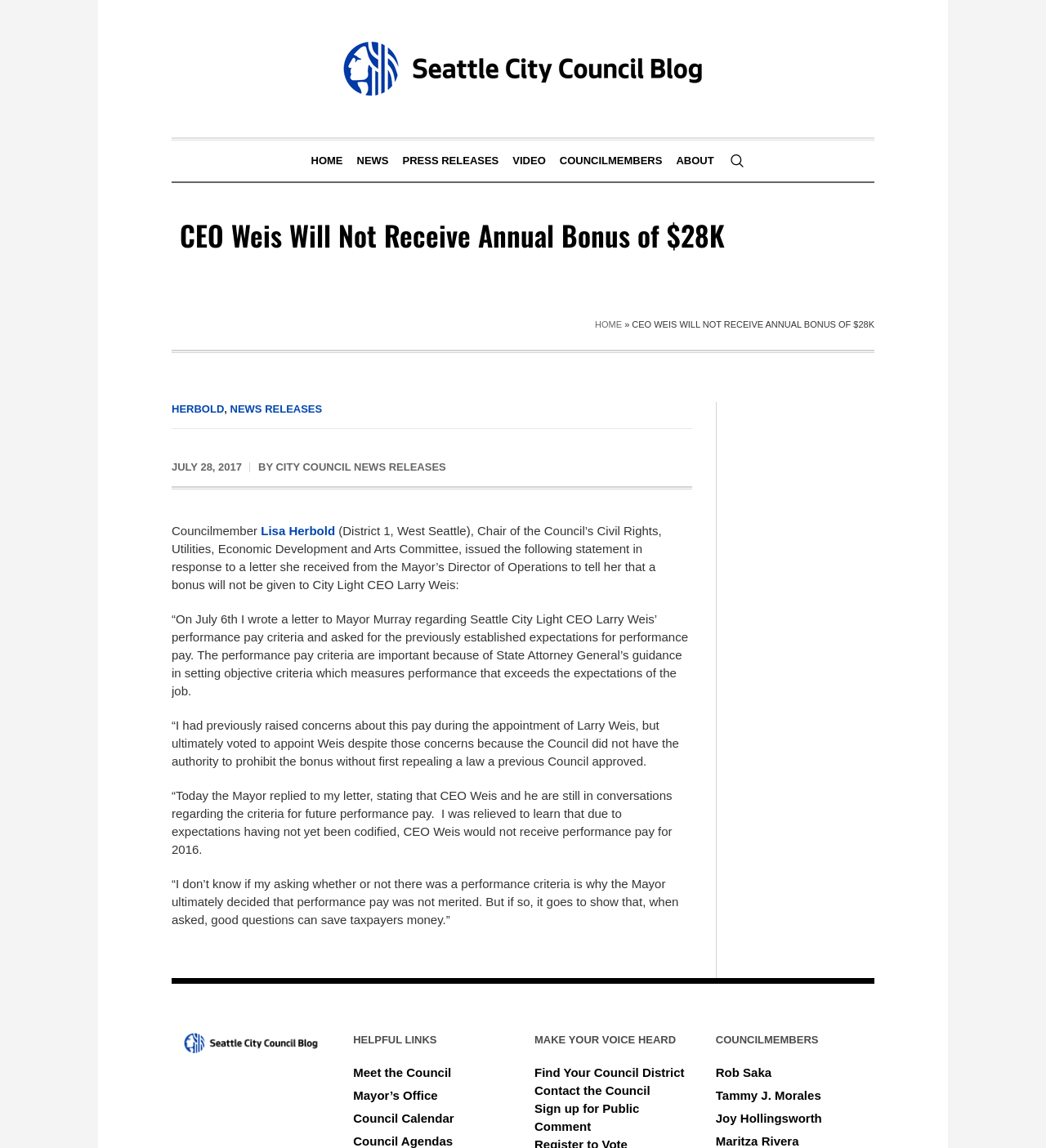Respond with a single word or phrase to the following question: What is the name of the department mentioned in the statement issued by Councilmember Lisa Herbold?

Seattle City Light